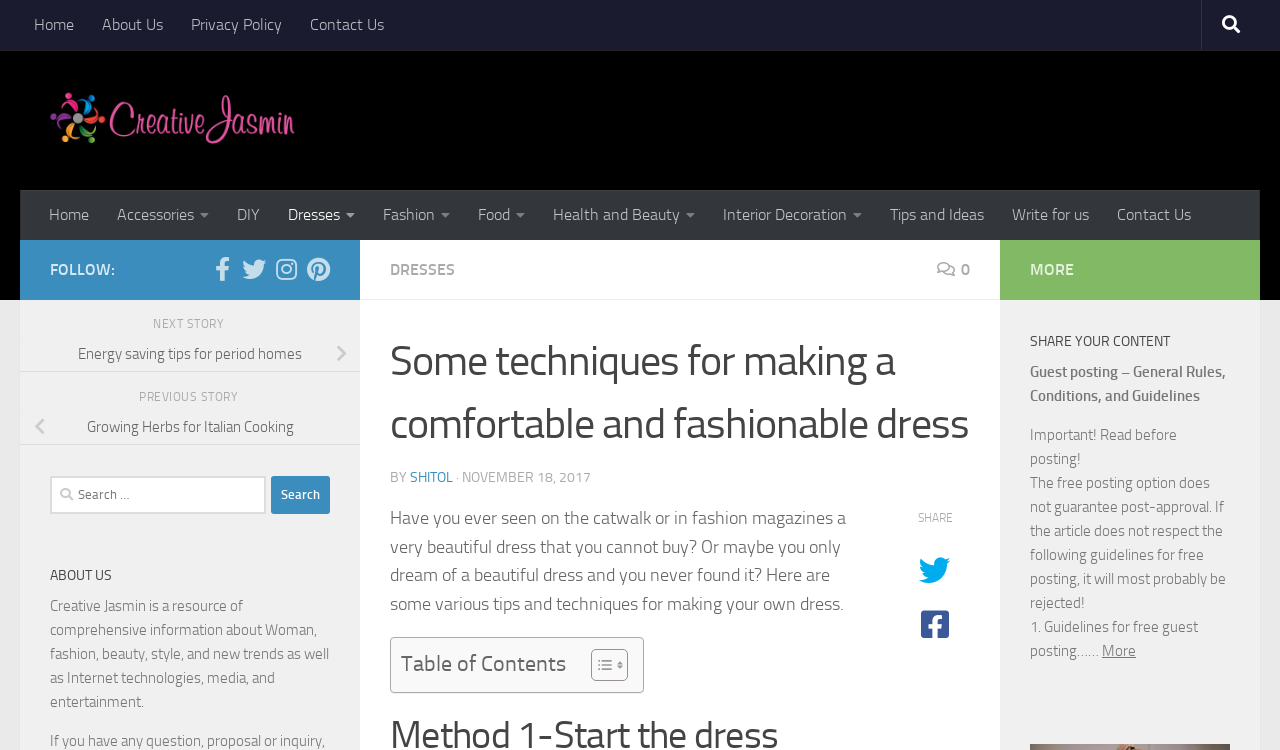Determine the bounding box coordinates of the area to click in order to meet this instruction: "Follow us on Facebook".

[0.164, 0.343, 0.183, 0.375]